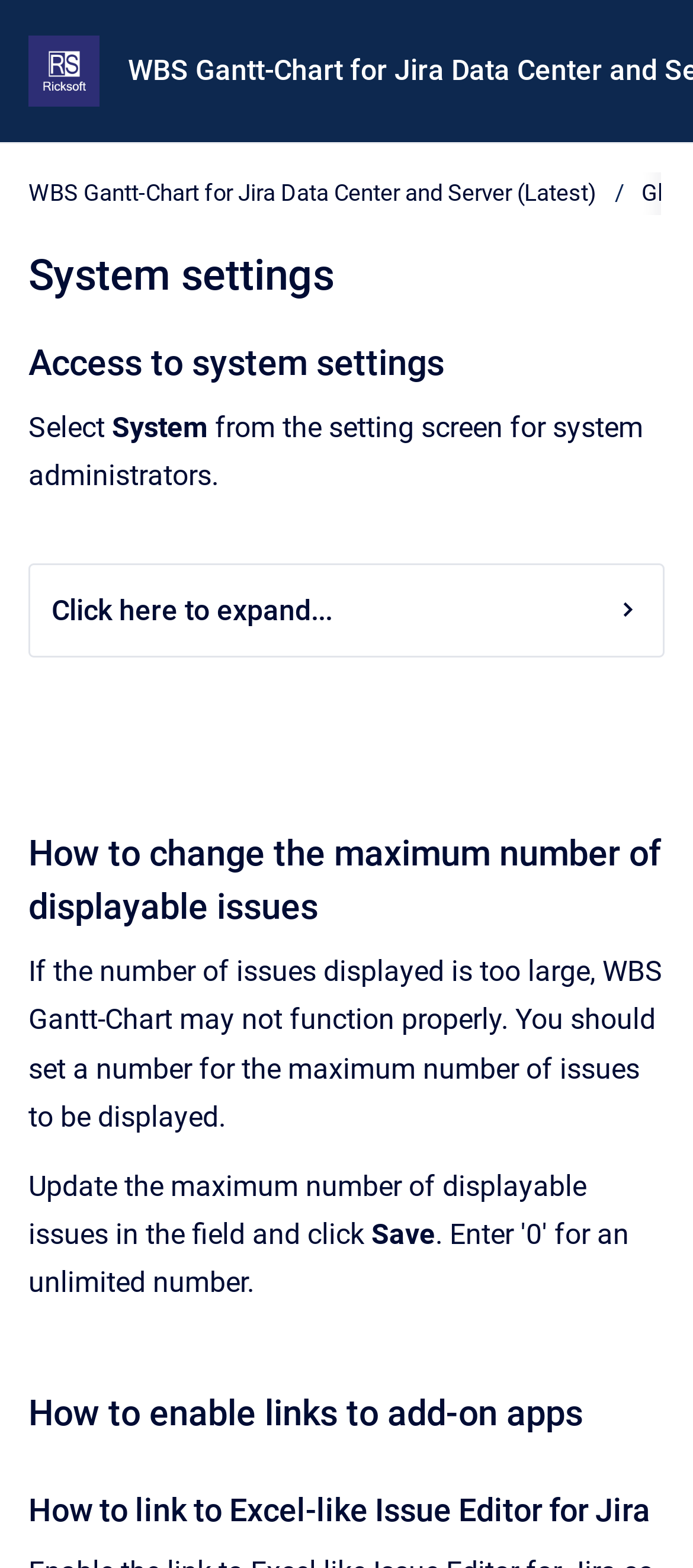What is the purpose of the 'Click here to expand...' link? Analyze the screenshot and reply with just one word or a short phrase.

To expand global settings guide